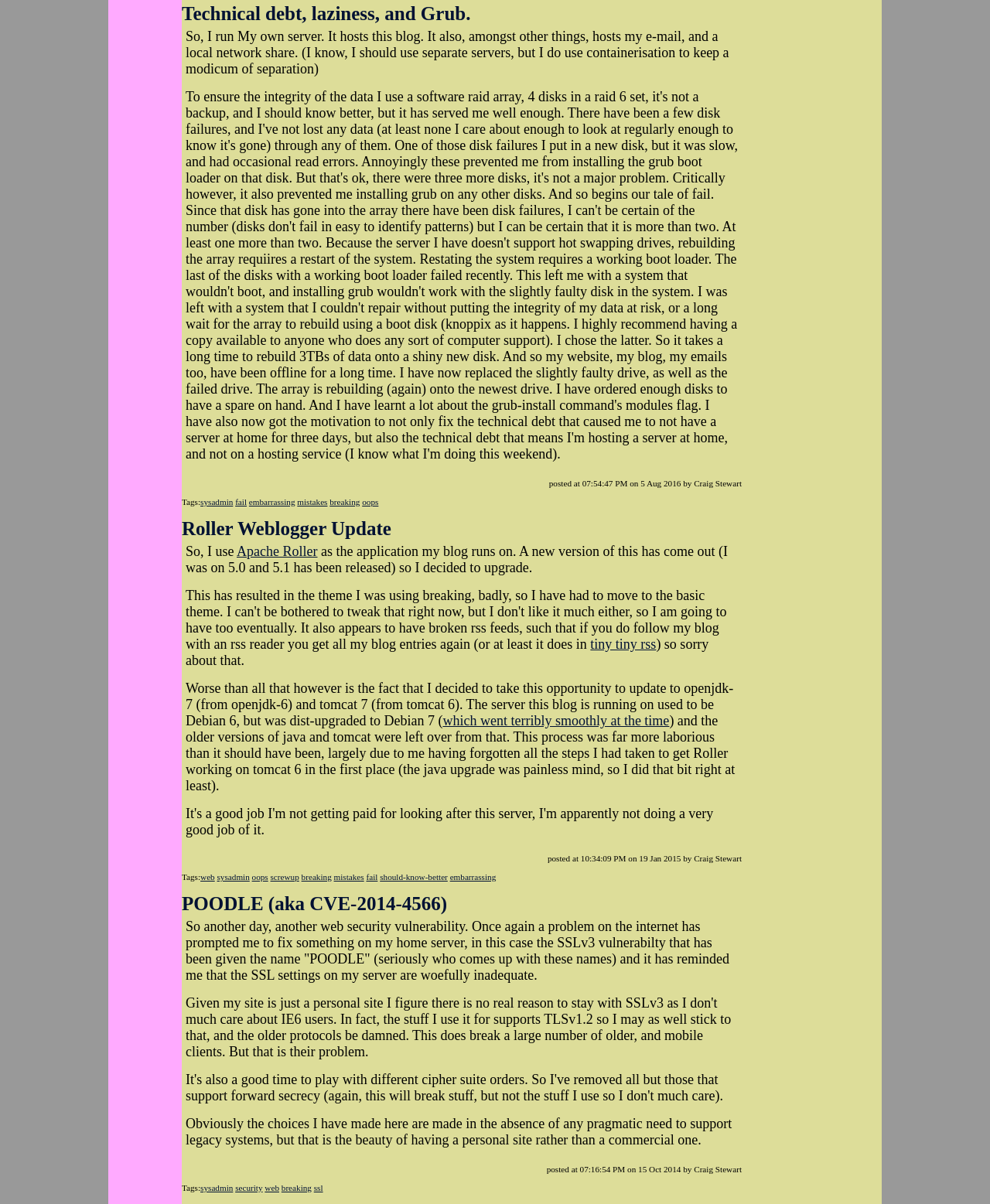Locate the bounding box of the UI element defined by this description: "screwup". The coordinates should be given as four float numbers between 0 and 1, formatted as [left, top, right, bottom].

[0.273, 0.725, 0.302, 0.732]